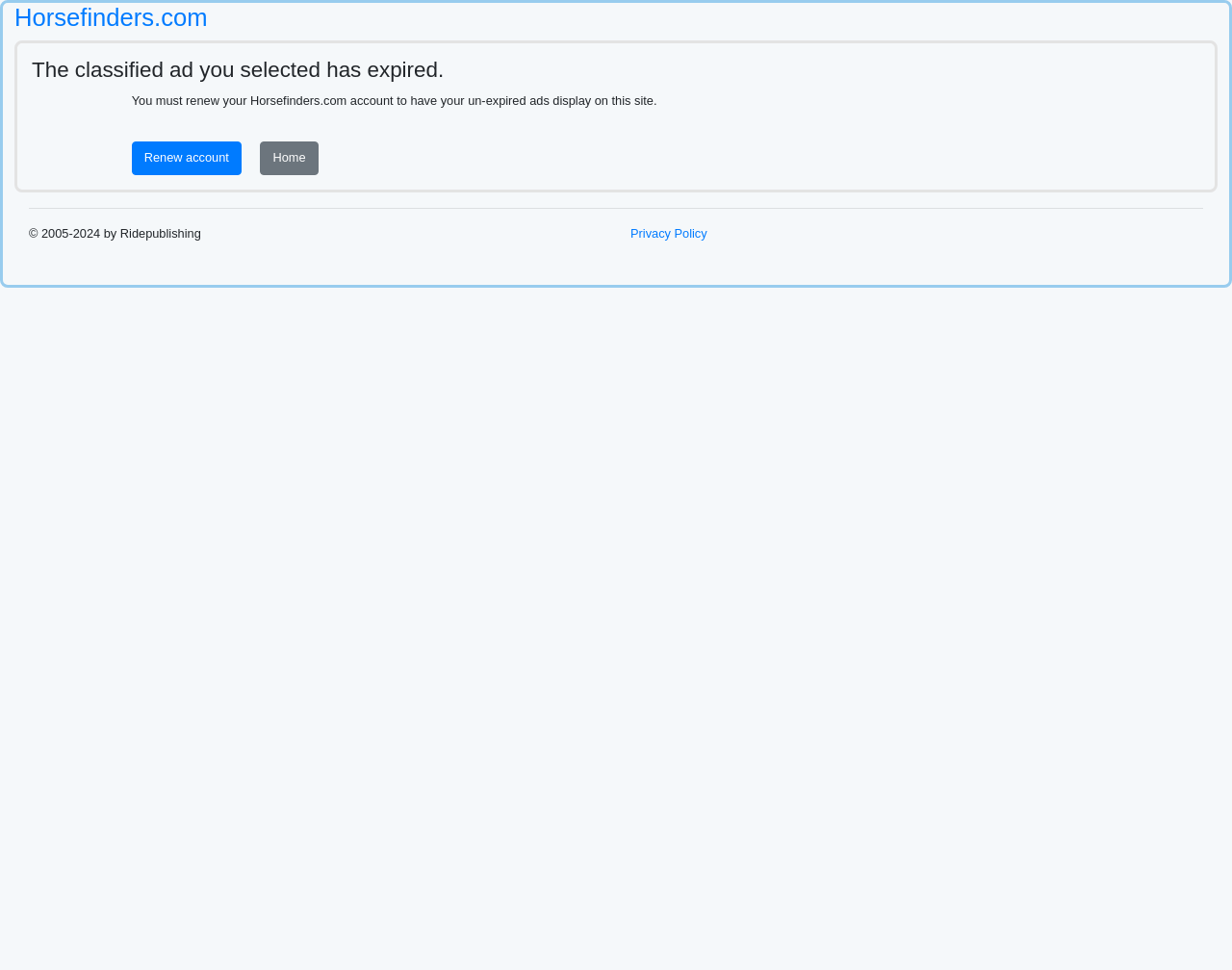Give a detailed explanation of the elements present on the webpage.

The webpage is titled "Horsefinders.com" and has a prominent heading at the top with the same title. Below the title, there is a larger heading that announces "The classified ad you selected has expired." 

Following this announcement, there is a paragraph of text that explains the reason for the expiration, stating that the user must renew their Horsefinders.com account to display their un-expired ads on the site. 

To the right of this text, there are two buttons, "Renew account" and "Home", positioned side by side. The "Renew account" button is on the left, and the "Home" button is on the right.

At the bottom of the page, there is a horizontal separator line, followed by a copyright notice that reads "© 2005-2024 by Ridepublishing". To the right of the copyright notice, there is a single period, and further to the right, there is a link to the "Privacy Policy".